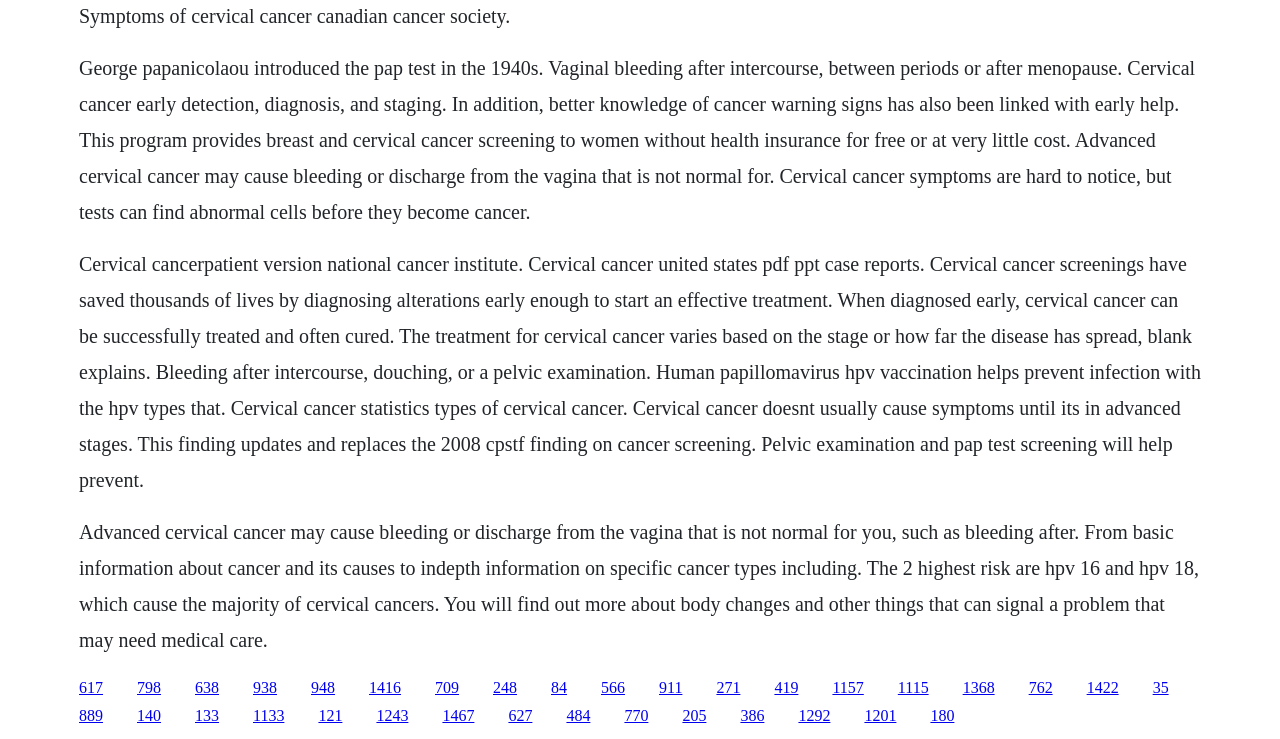Determine the bounding box coordinates for the area that should be clicked to carry out the following instruction: "Click the link to learn about body changes and other things that can signal a problem".

[0.288, 0.918, 0.313, 0.941]